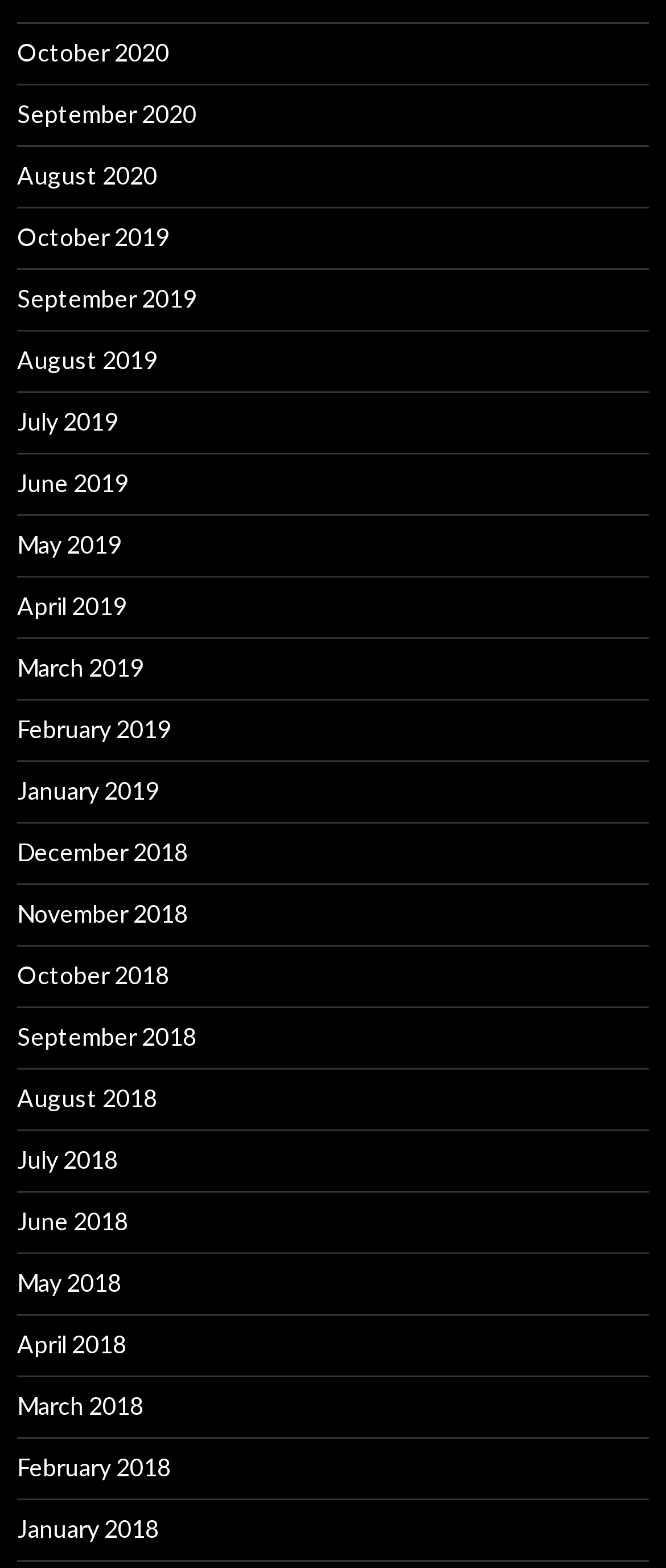Use a single word or phrase to answer the question: 
How many months are listed on the webpage?

30